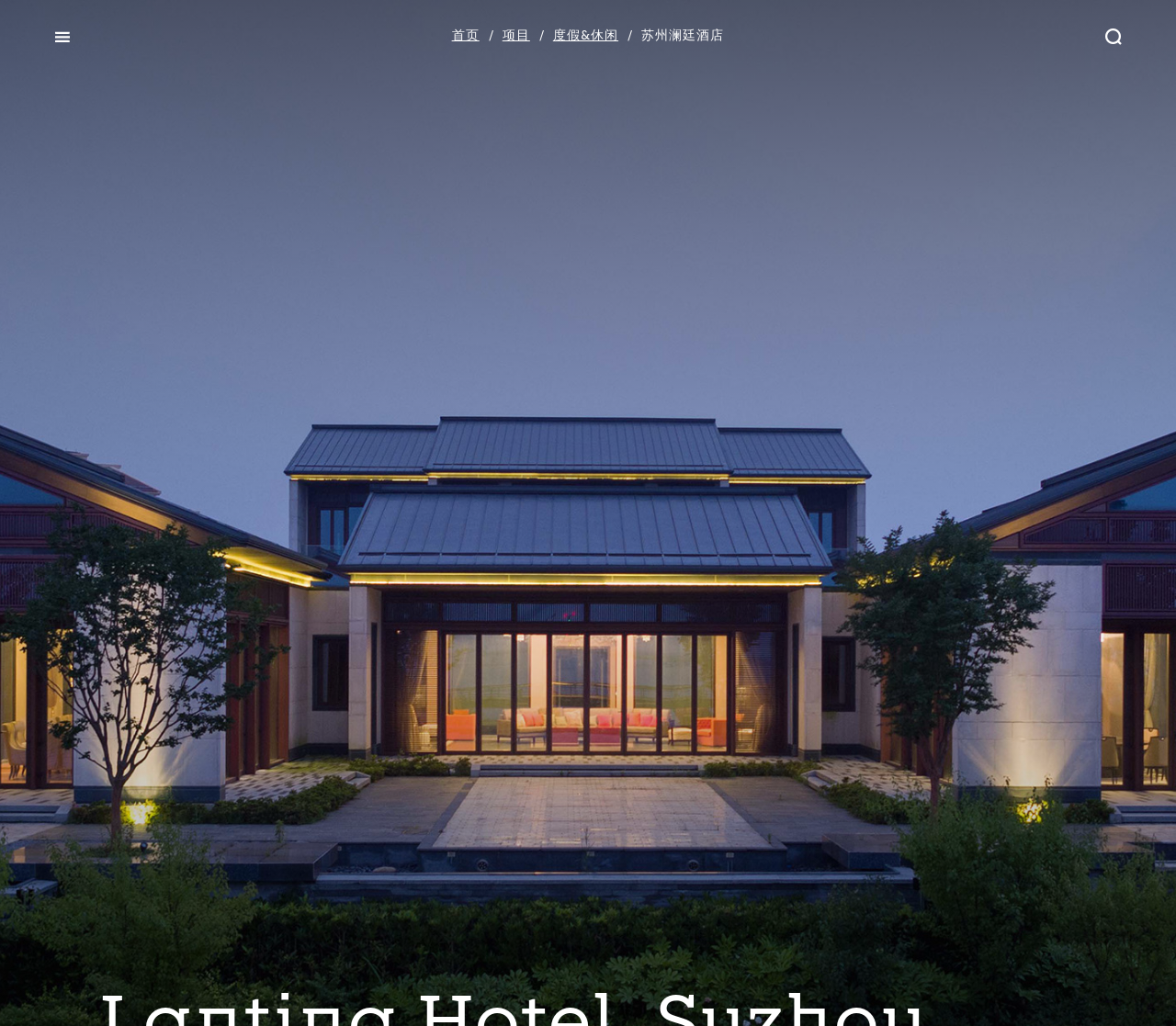What is the separator between navigation links?
Using the information presented in the image, please offer a detailed response to the question.

Between the navigation links, I found a StaticText element with the text '/'. This text is likely to be a separator between the navigation links.